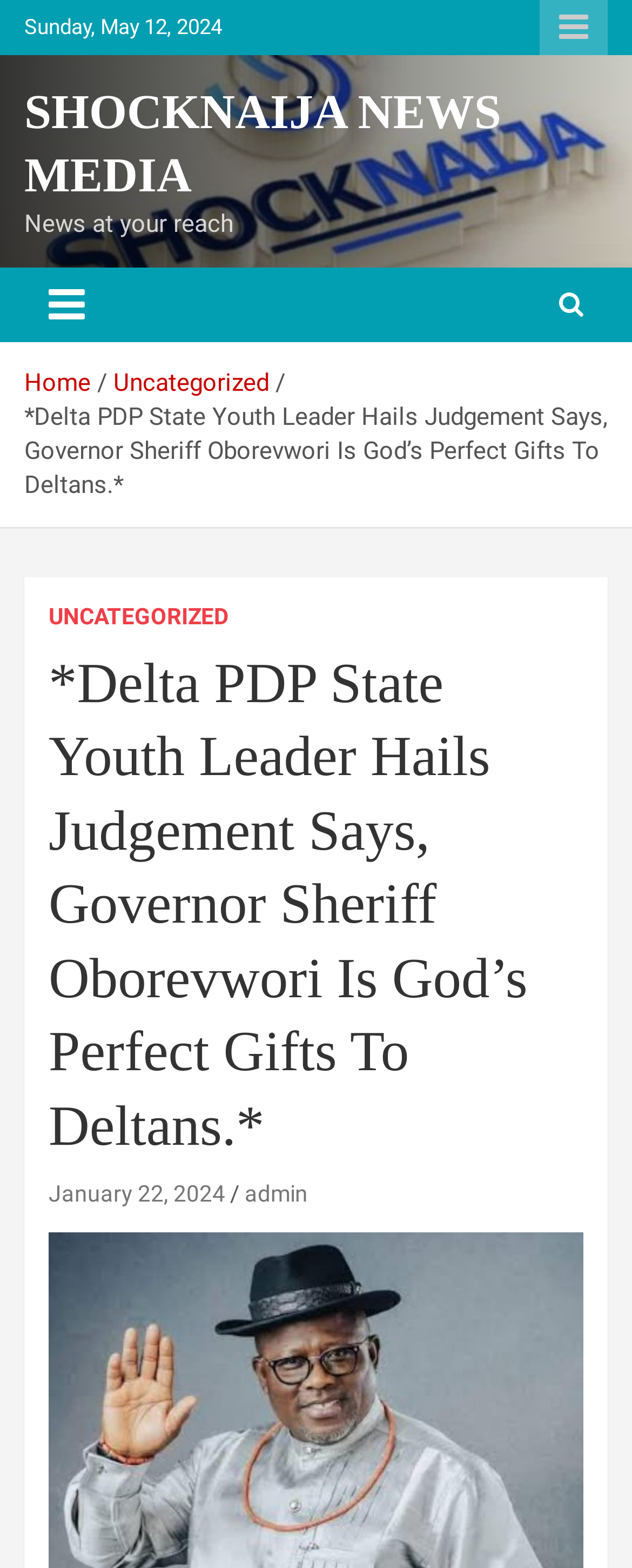Given the description: "Uncategorized", determine the bounding box coordinates of the UI element. The coordinates should be formatted as four float numbers between 0 and 1, [left, top, right, bottom].

[0.077, 0.384, 0.362, 0.404]